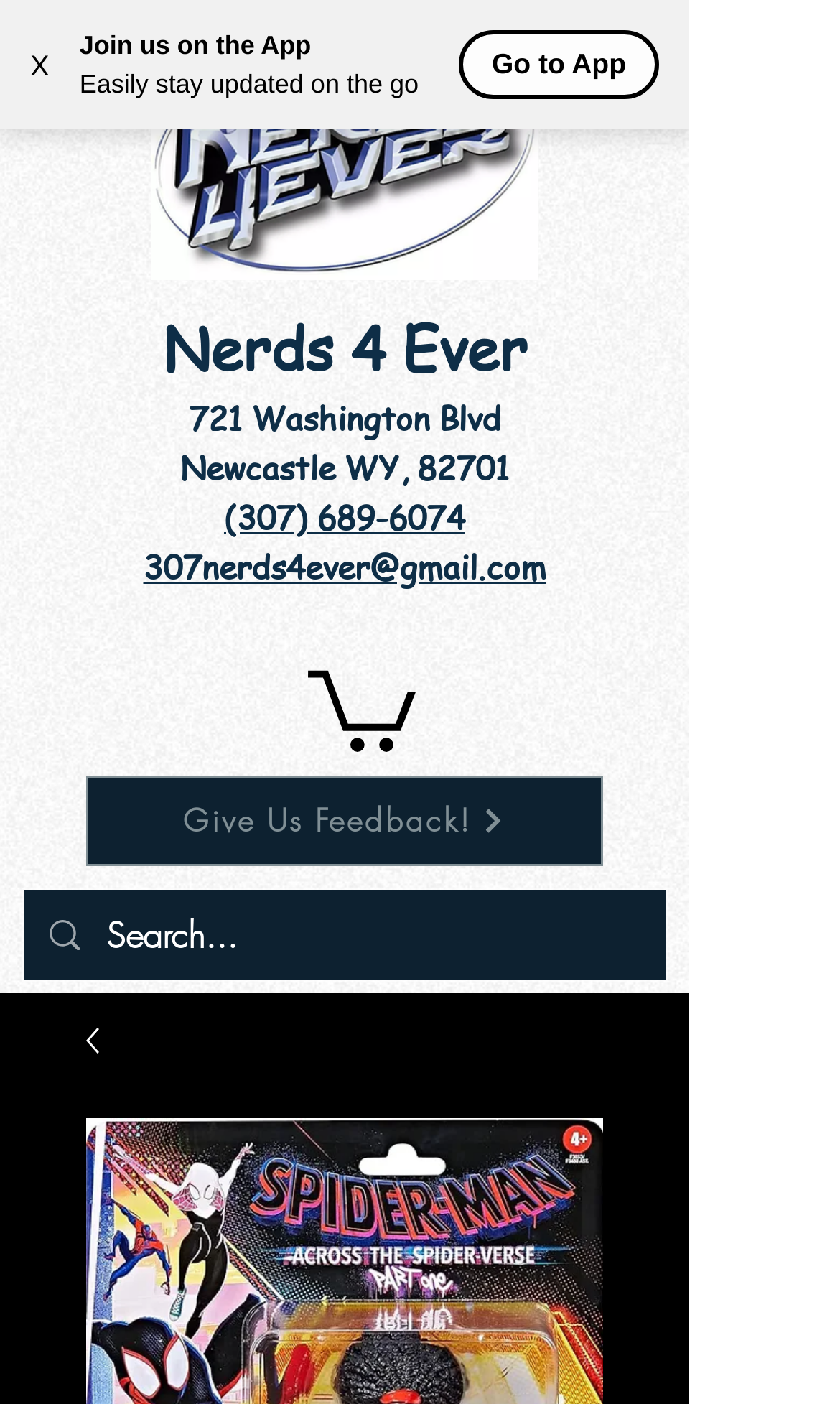Summarize the webpage with a detailed and informative caption.

This webpage is about Marvel Legends Series Spider-Man Across The Spider-Verse Jessica Drew on Nerds4Ever. At the top left corner, there is a button with an "X" label. Next to it, there are three lines of text: "Join us on the App", "Easily stay updated on the go", and "Go to App". 

Below these lines, there is a heading "Nerds 4 Ever" at the top center of the page. Underneath the heading, there is an address "721 Washington Blvd, Newcastle WY, 82701" and two contact links: a phone number "(307) 689-6074" and an email "307nerds4ever@gmail.com". 

On the top right side, there is a logo image "logo2.webp". Below the logo, there is an empty link and an empty image. 

At the bottom of the page, there is a search bar with a magnifying glass icon and a placeholder text "Search...". Above the search bar, there is a link "Give Us Feedback!" with a small image next to it.